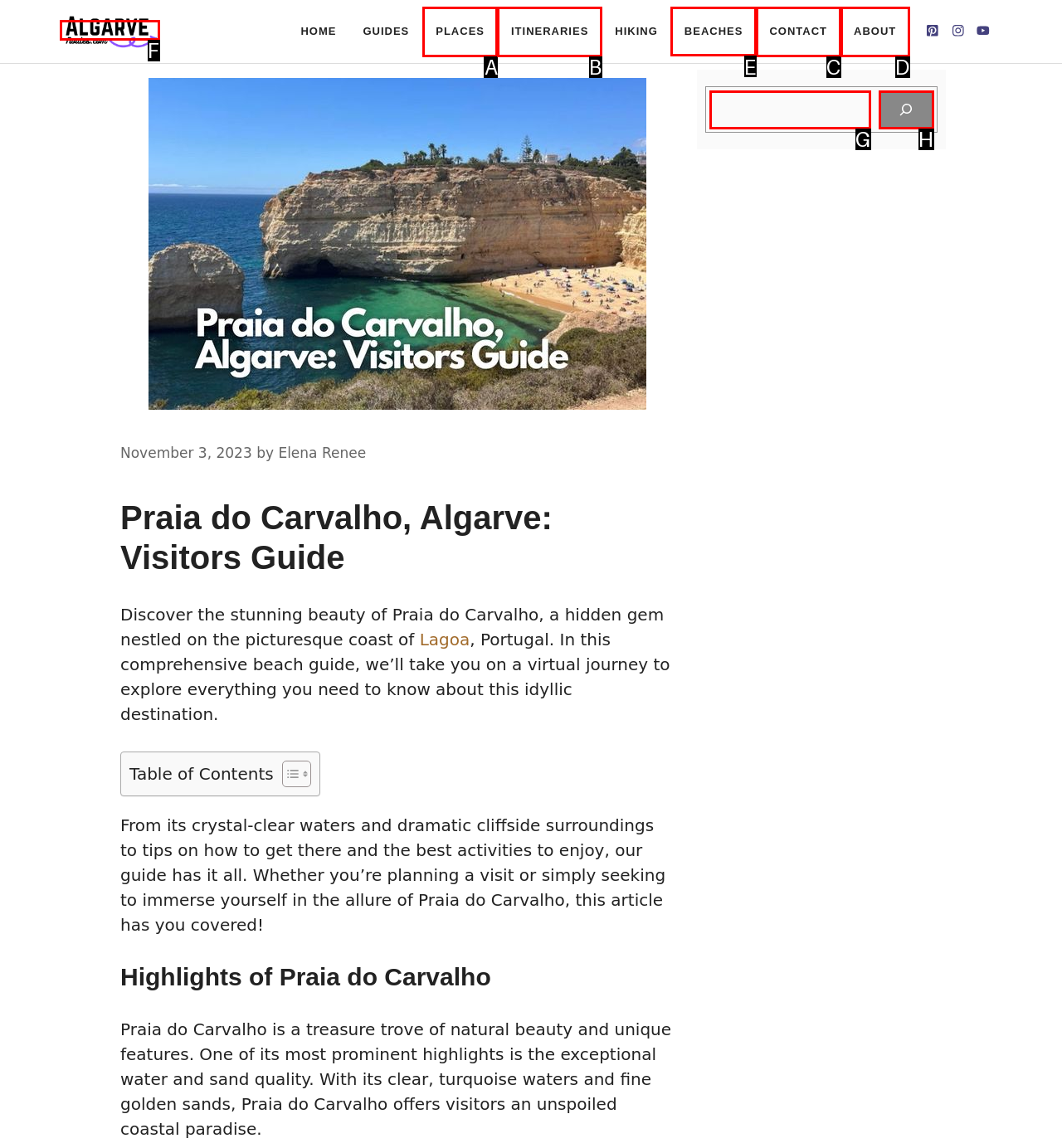Point out the HTML element I should click to achieve the following task: Click on the 'BEACHES' link Provide the letter of the selected option from the choices.

E